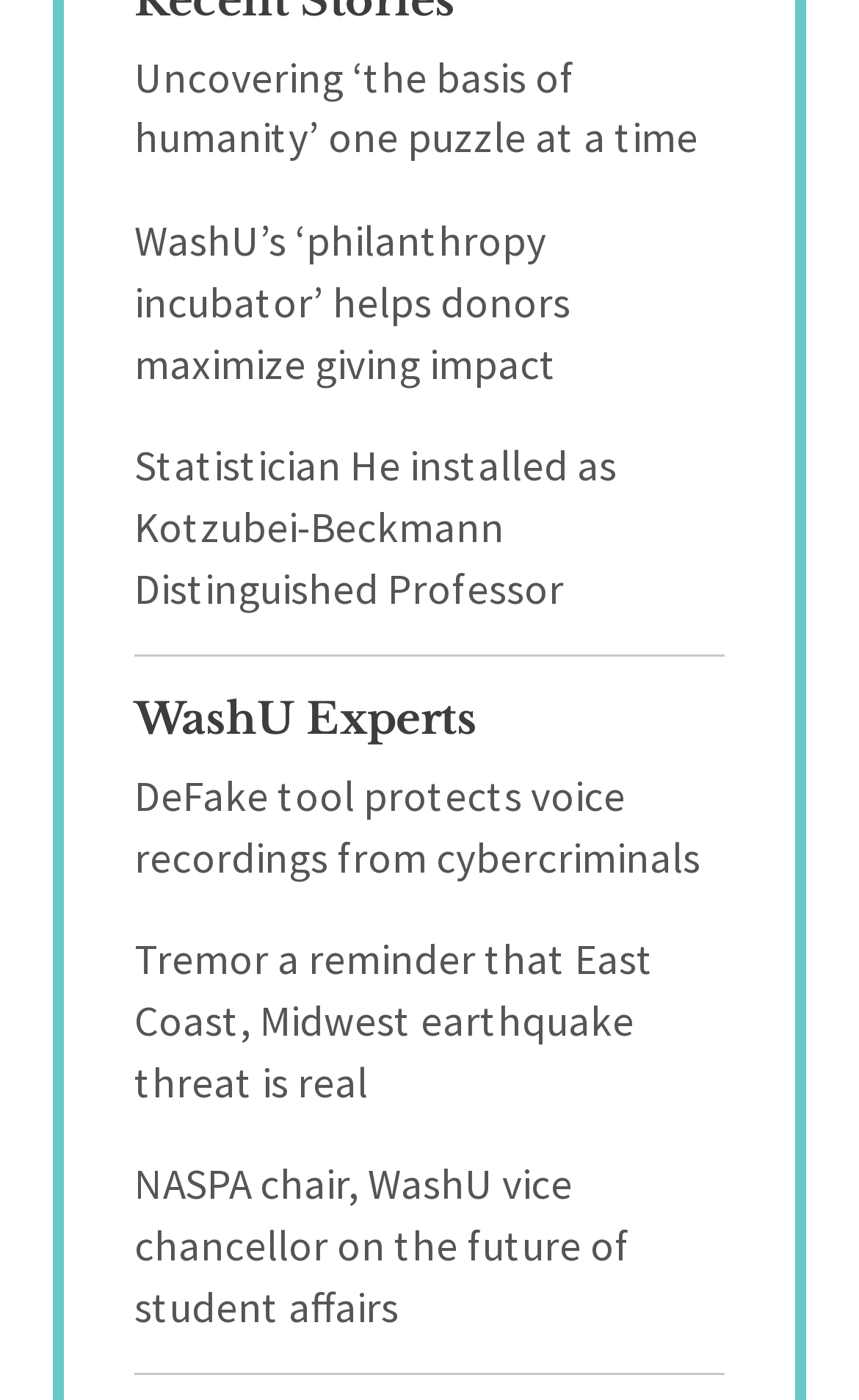What is the position of the 'WashU Experts' heading?
Utilize the information in the image to give a detailed answer to the question.

I compared the y1 and y2 coordinates of the 'WashU Experts' heading with other elements, and found that it is located in the middle of the webpage.